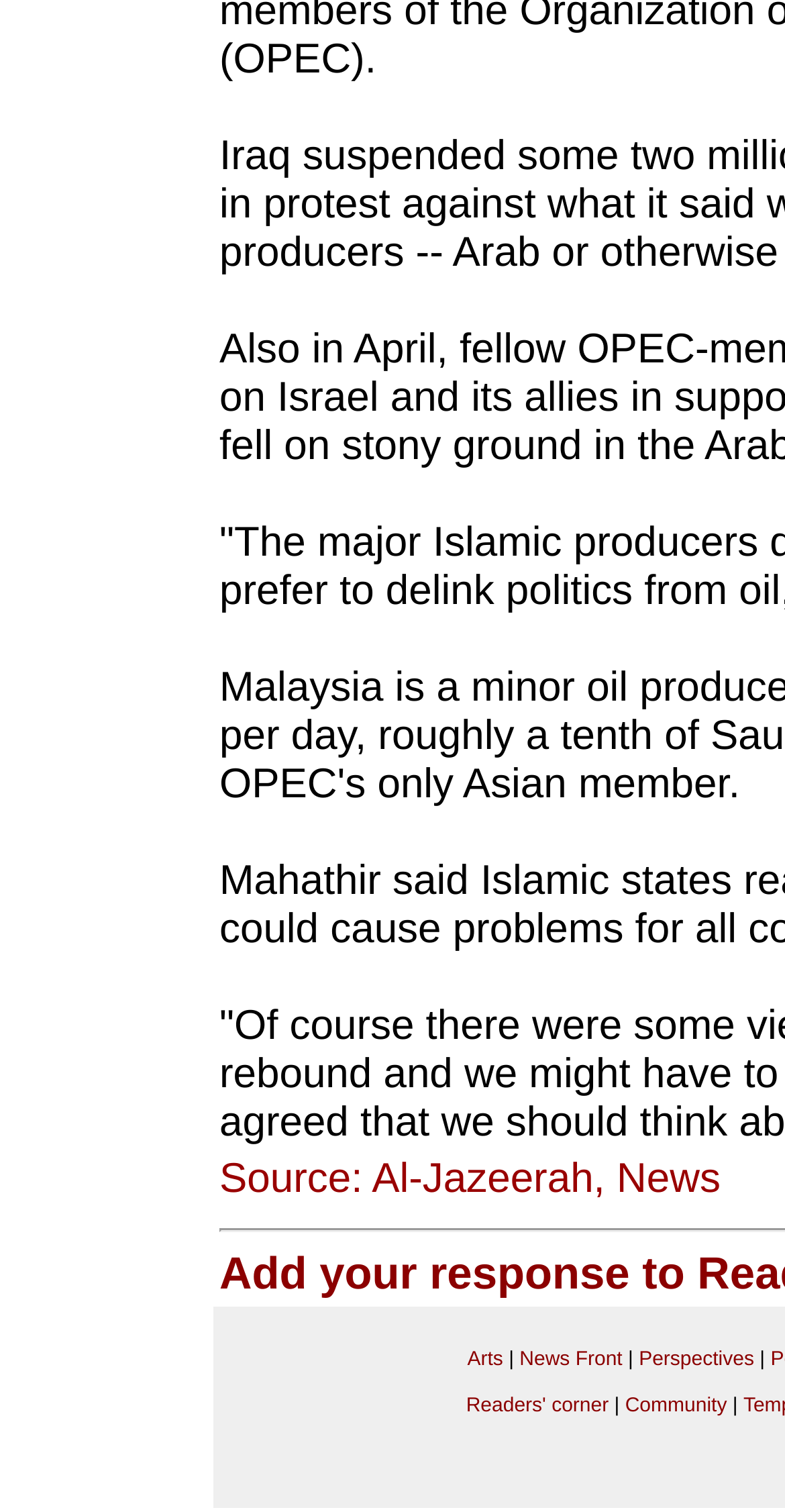What is the first link in the second row?
Provide a concise answer using a single word or phrase based on the image.

Readers' corner